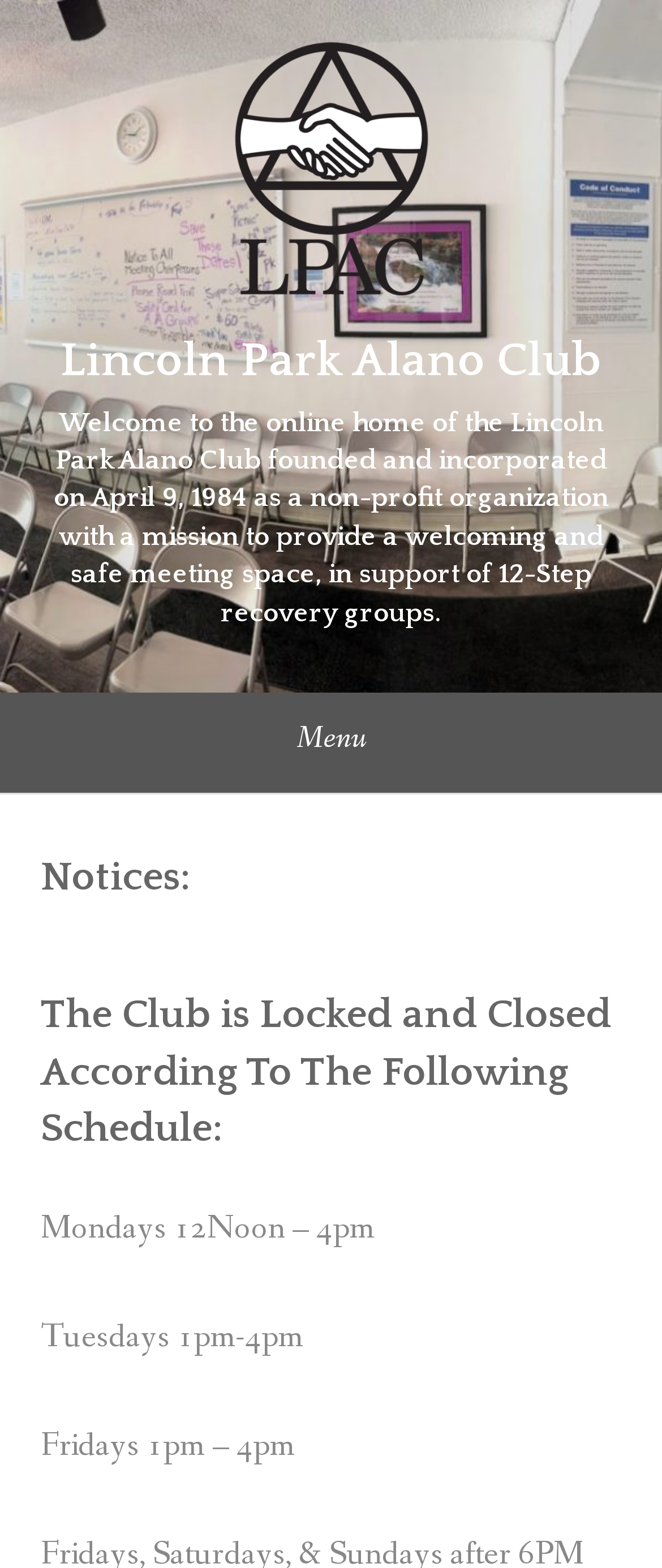Provide a short answer to the following question with just one word or phrase: What is the function of the 'Menu' button?

Controls primary menu